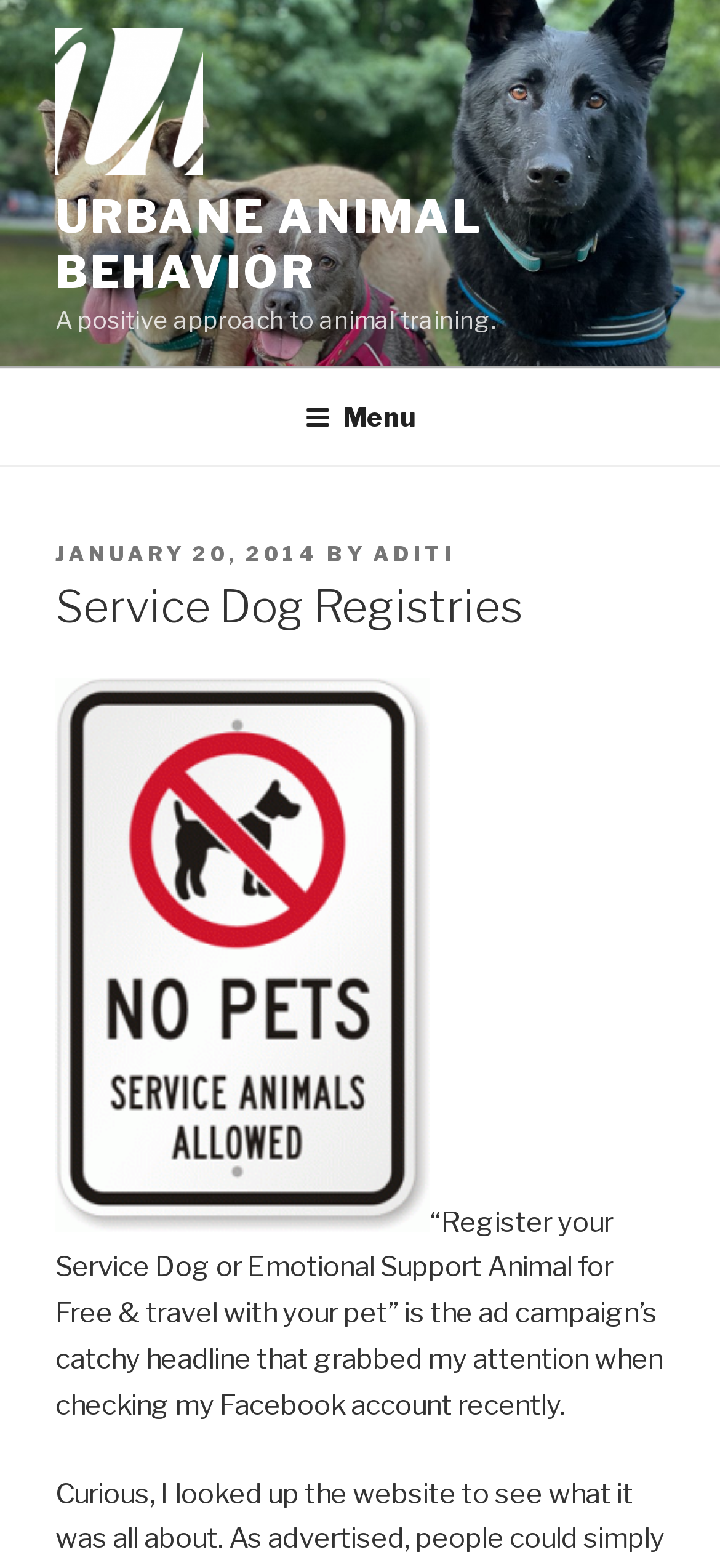Determine the webpage's heading and output its text content.

Service Dog Registries